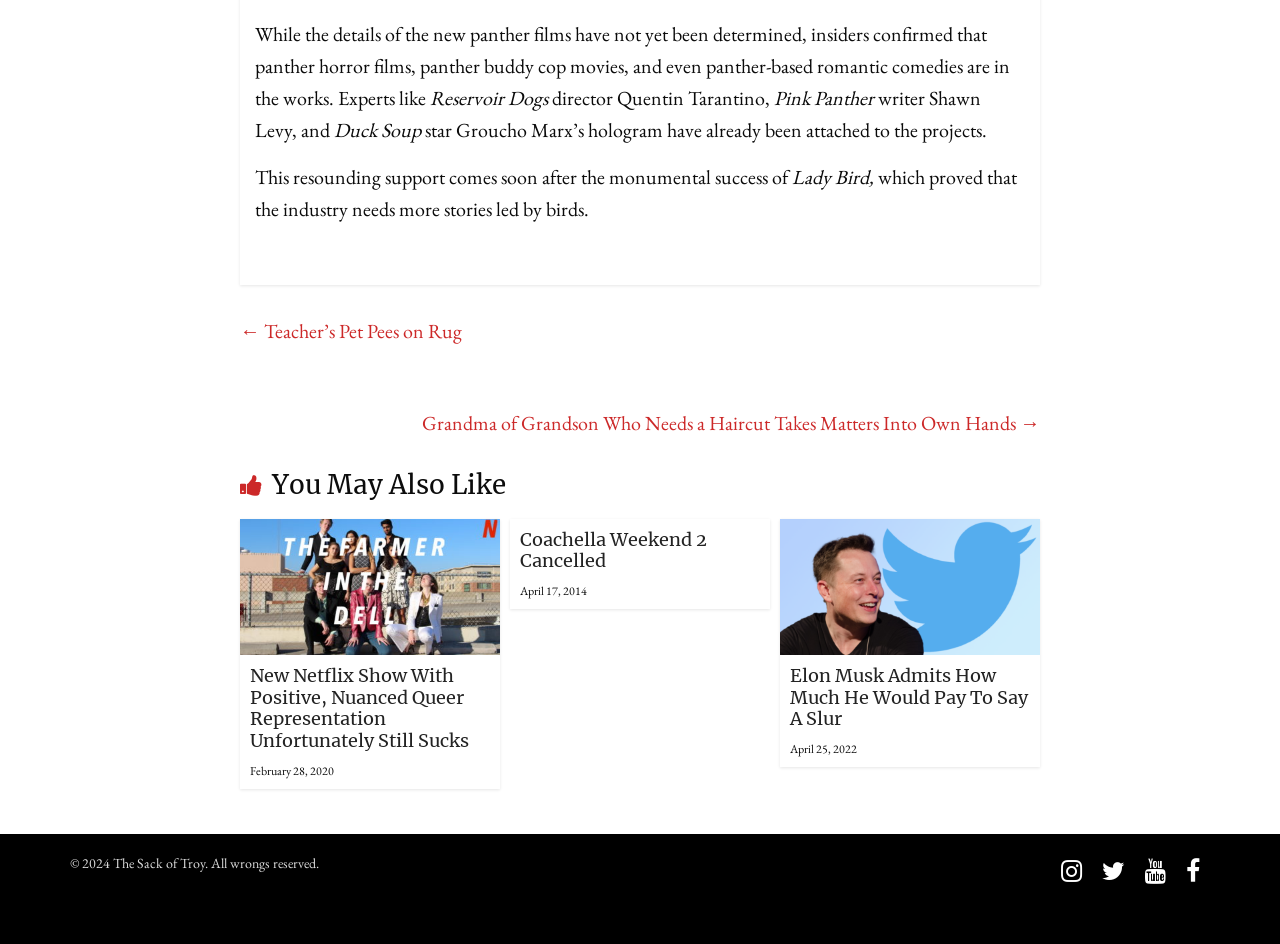Use the details in the image to answer the question thoroughly: 
Who is mentioned as a director?

The StaticText element with the text 'director Quentin Tarantino' indicates that Quentin Tarantino is mentioned as a director in the article.